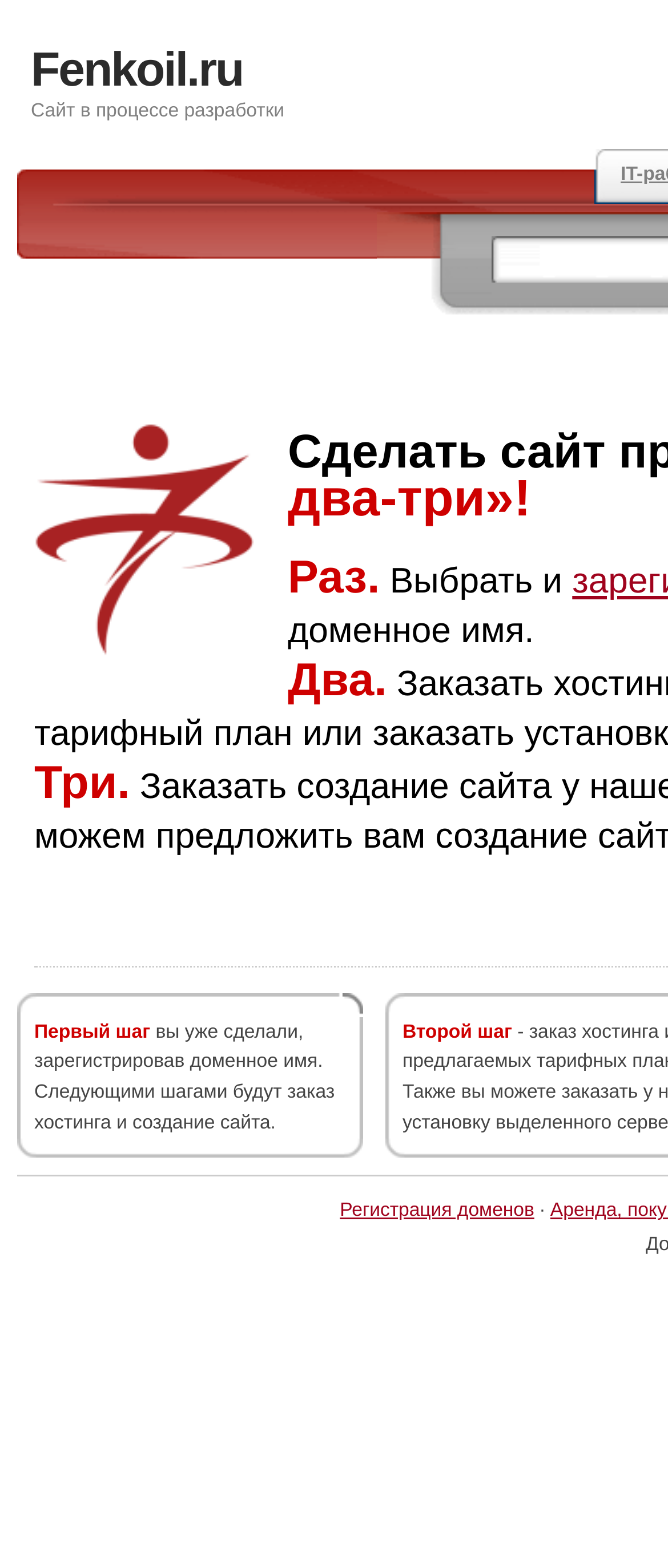Please provide a one-word or short phrase answer to the question:
What is the image on the webpage?

i7.RU